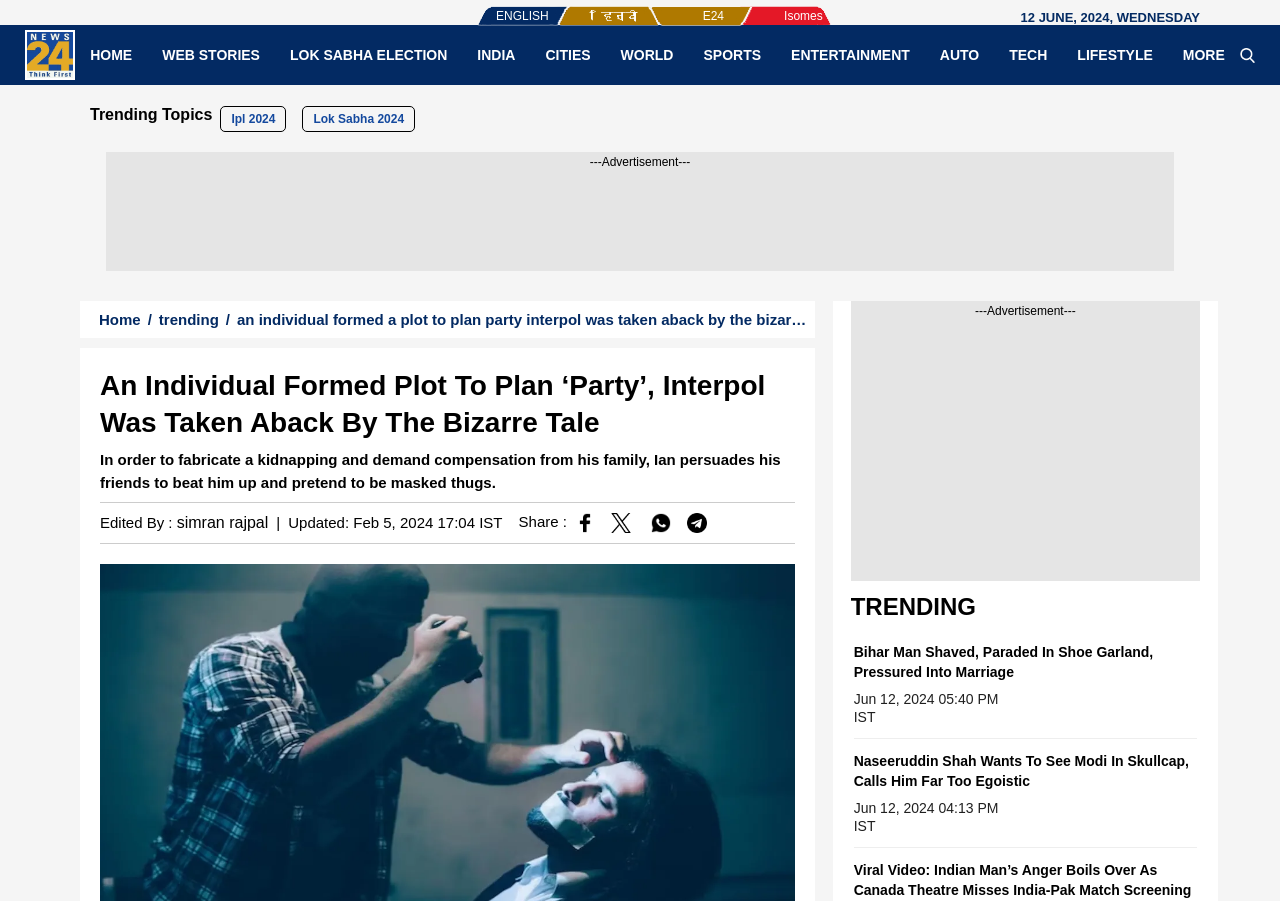Determine the bounding box for the described HTML element: "Trending". Ensure the coordinates are four float numbers between 0 and 1 in the format [left, top, right, bottom].

[0.665, 0.658, 0.762, 0.688]